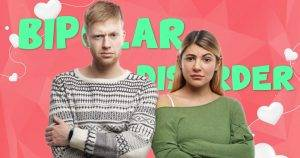How many people are in the image?
From the image, respond with a single word or phrase.

Two